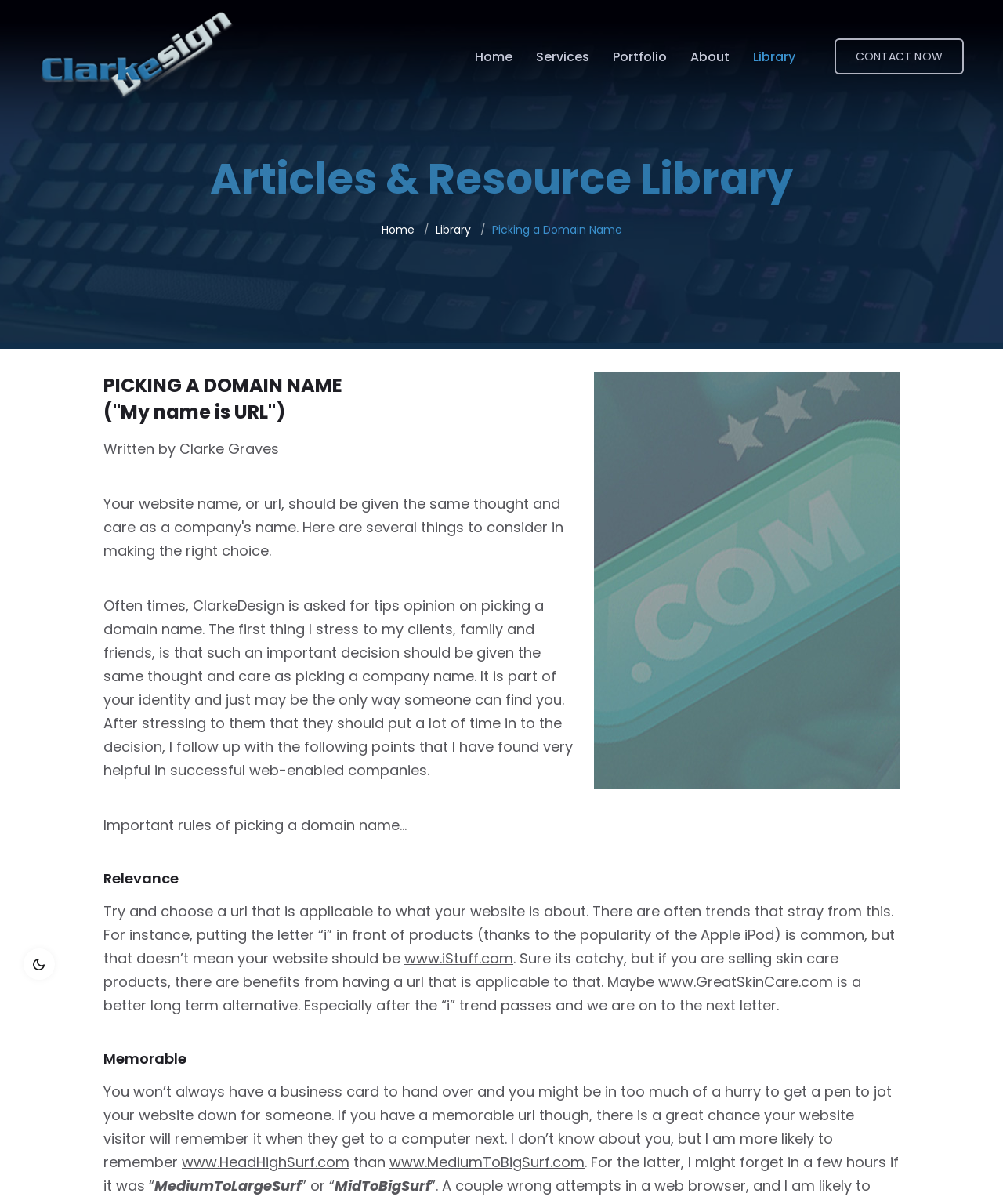Select the bounding box coordinates of the element I need to click to carry out the following instruction: "Visit ClarkeDesign.net".

[0.039, 0.007, 0.234, 0.088]